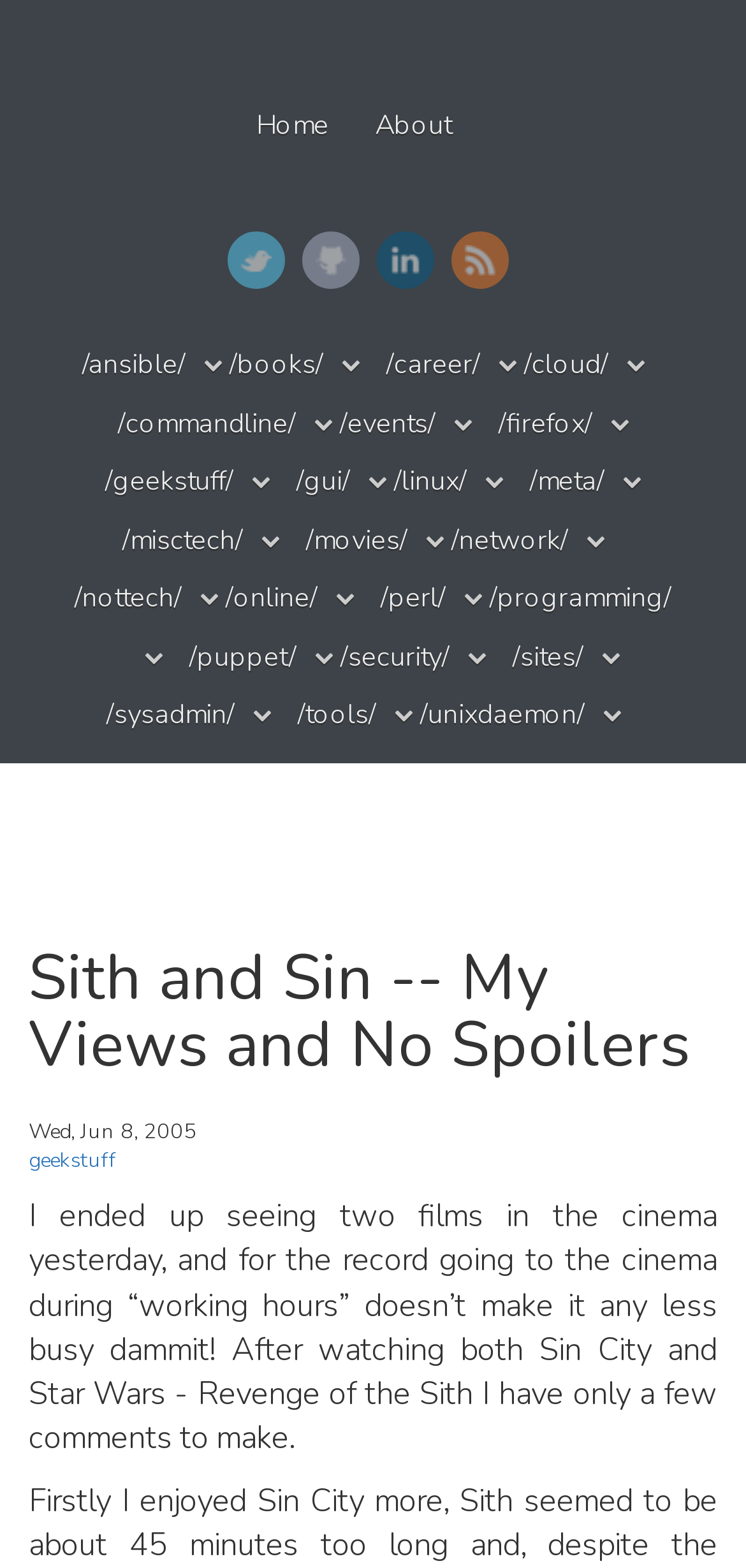Please determine the bounding box coordinates of the area that needs to be clicked to complete this task: 'Cite this in APA style'. The coordinates must be four float numbers between 0 and 1, formatted as [left, top, right, bottom].

None